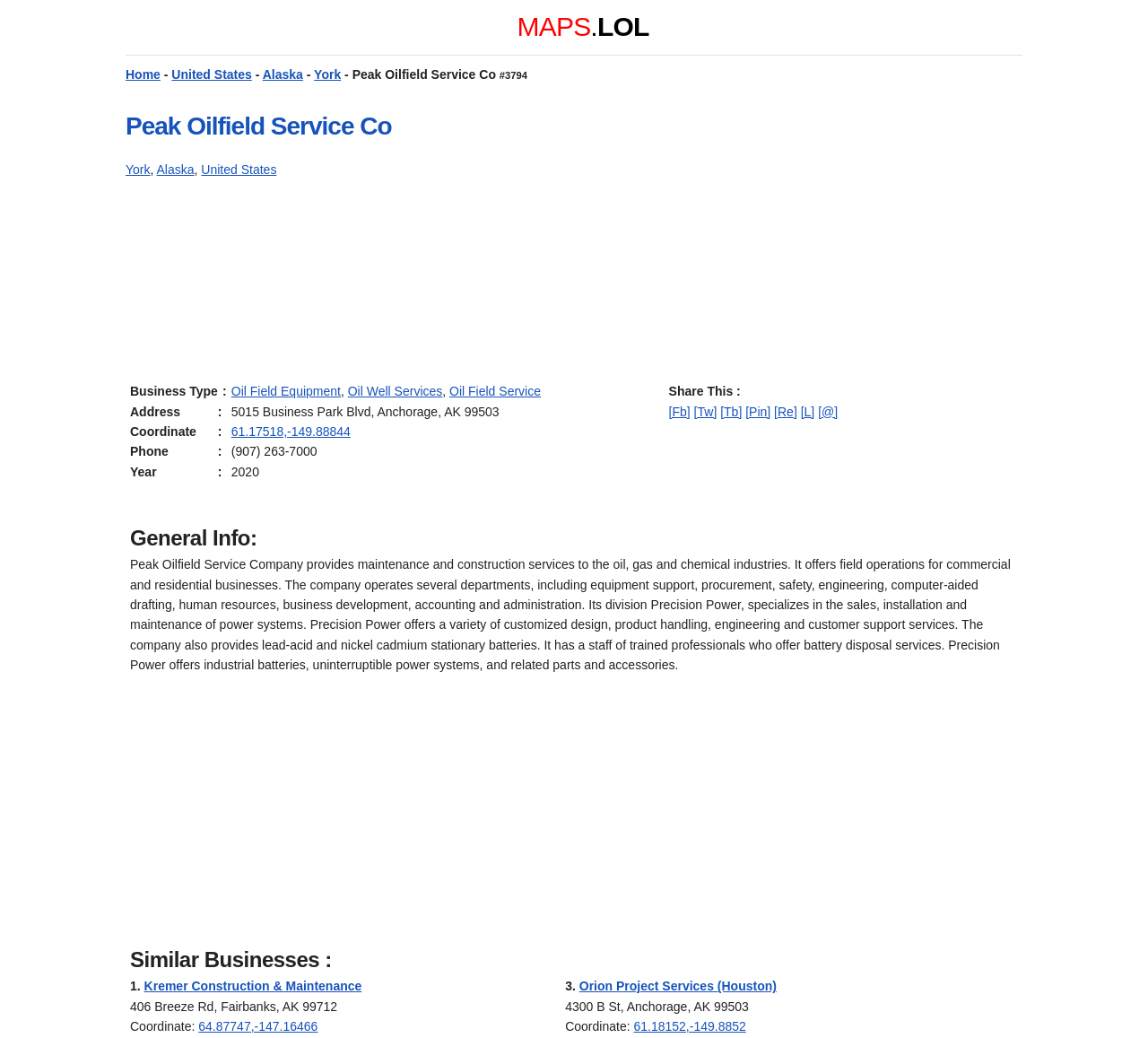Predict the bounding box coordinates of the UI element that matches this description: "Home". The coordinates should be in the format [left, top, right, bottom] with each value between 0 and 1.

[0.109, 0.064, 0.14, 0.078]